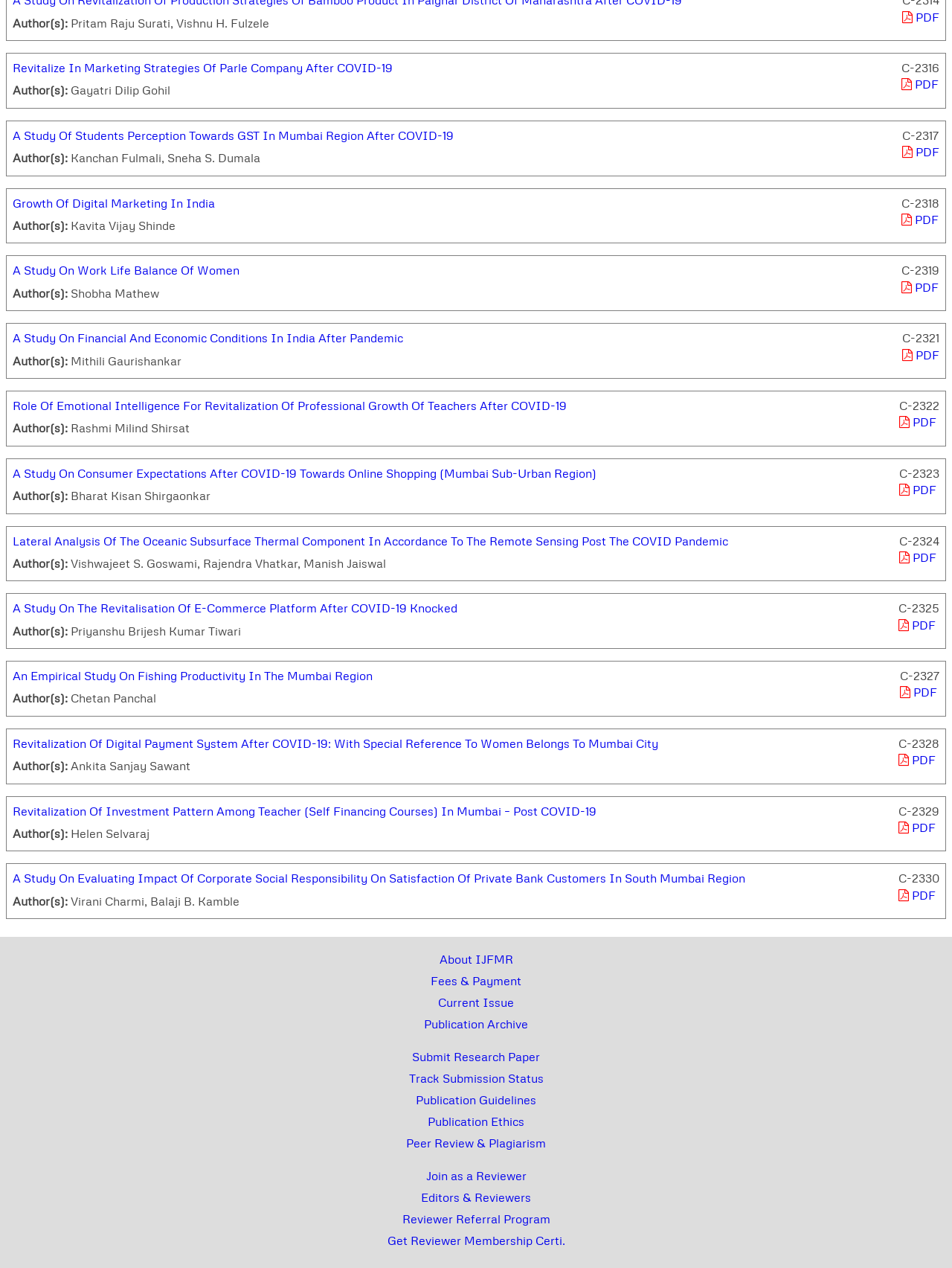Find the bounding box coordinates for the HTML element specified by: "Submit Research Paper".

[0.433, 0.828, 0.567, 0.839]